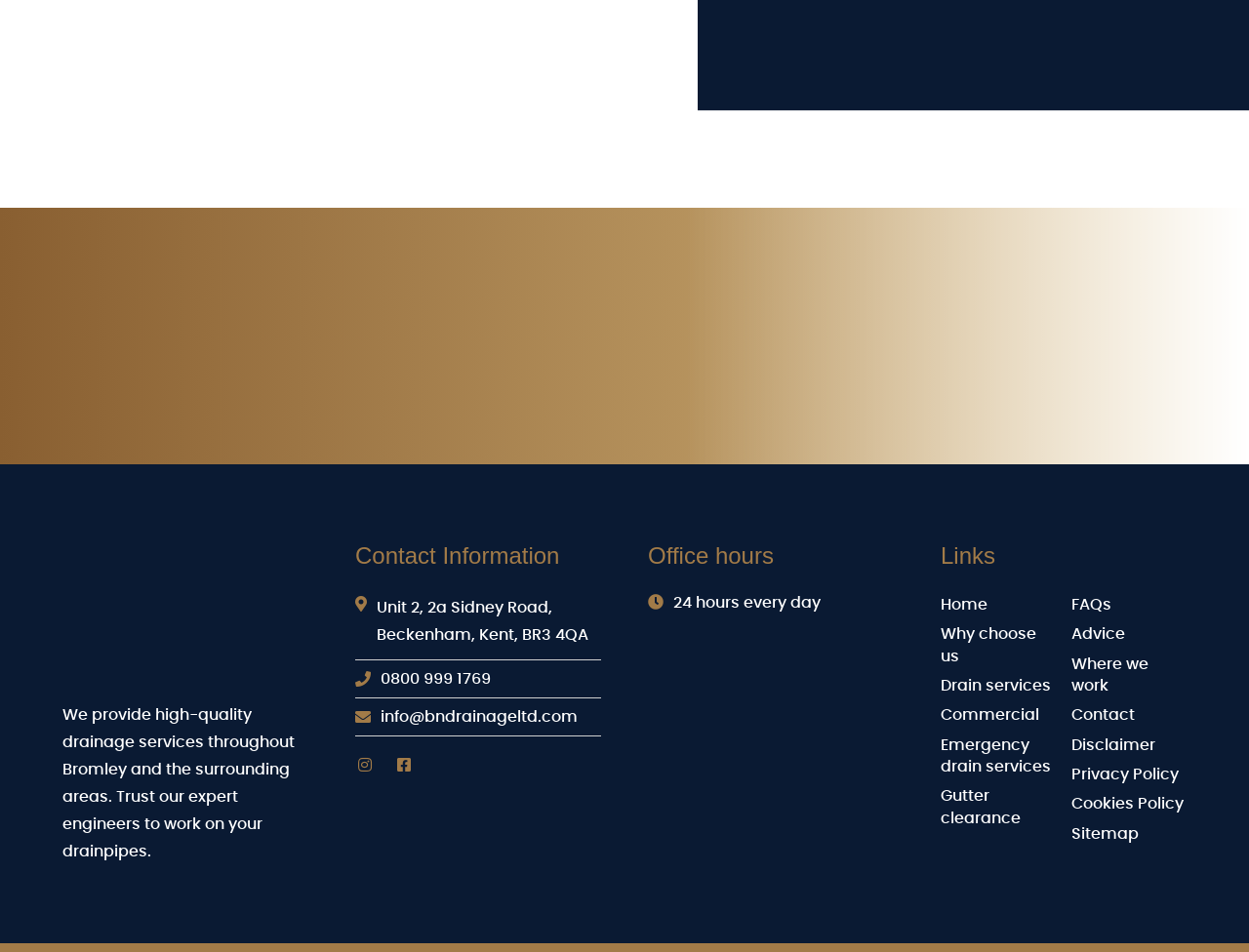Identify the bounding box coordinates of the clickable region required to complete the instruction: "View Instagram". The coordinates should be given as four float numbers within the range of 0 and 1, i.e., [left, top, right, bottom].

[0.284, 0.795, 0.3, 0.811]